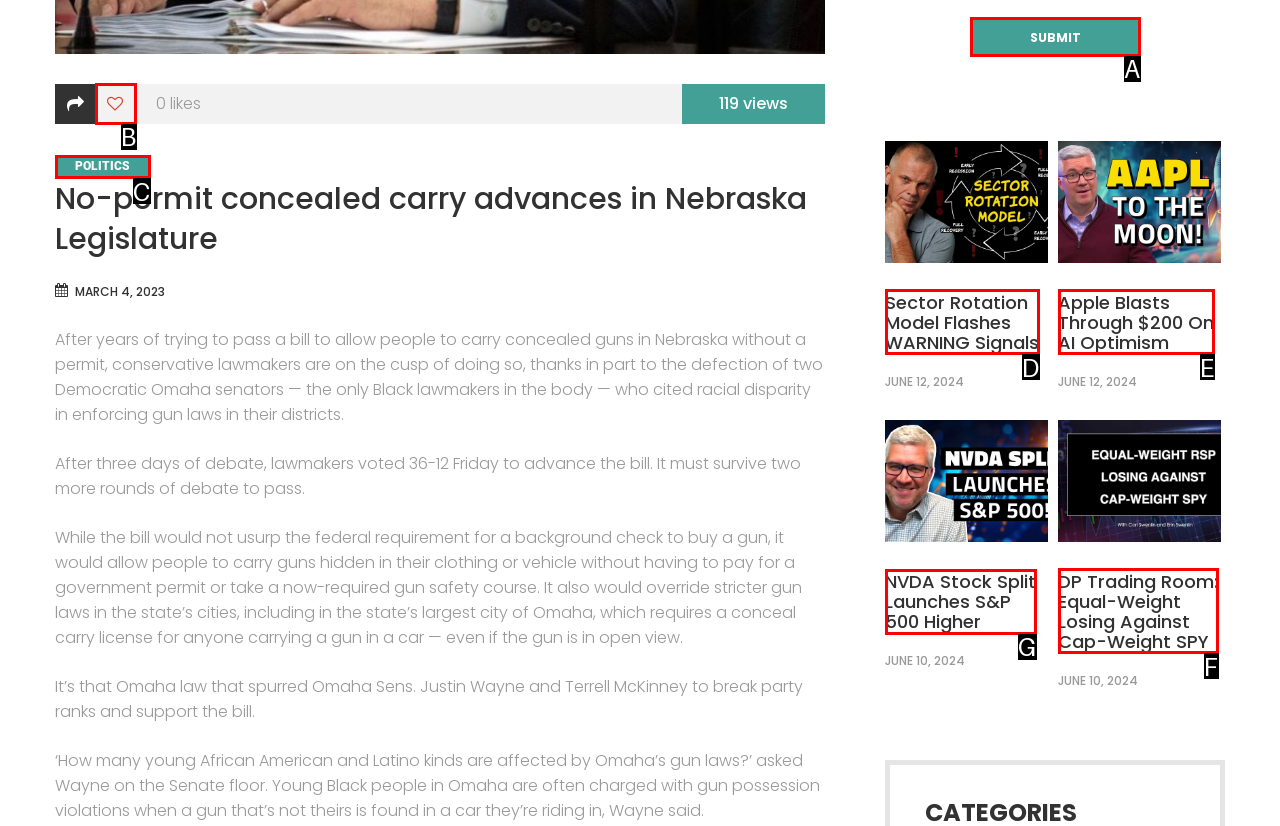Using the given description: Politics, identify the HTML element that corresponds best. Answer with the letter of the correct option from the available choices.

C